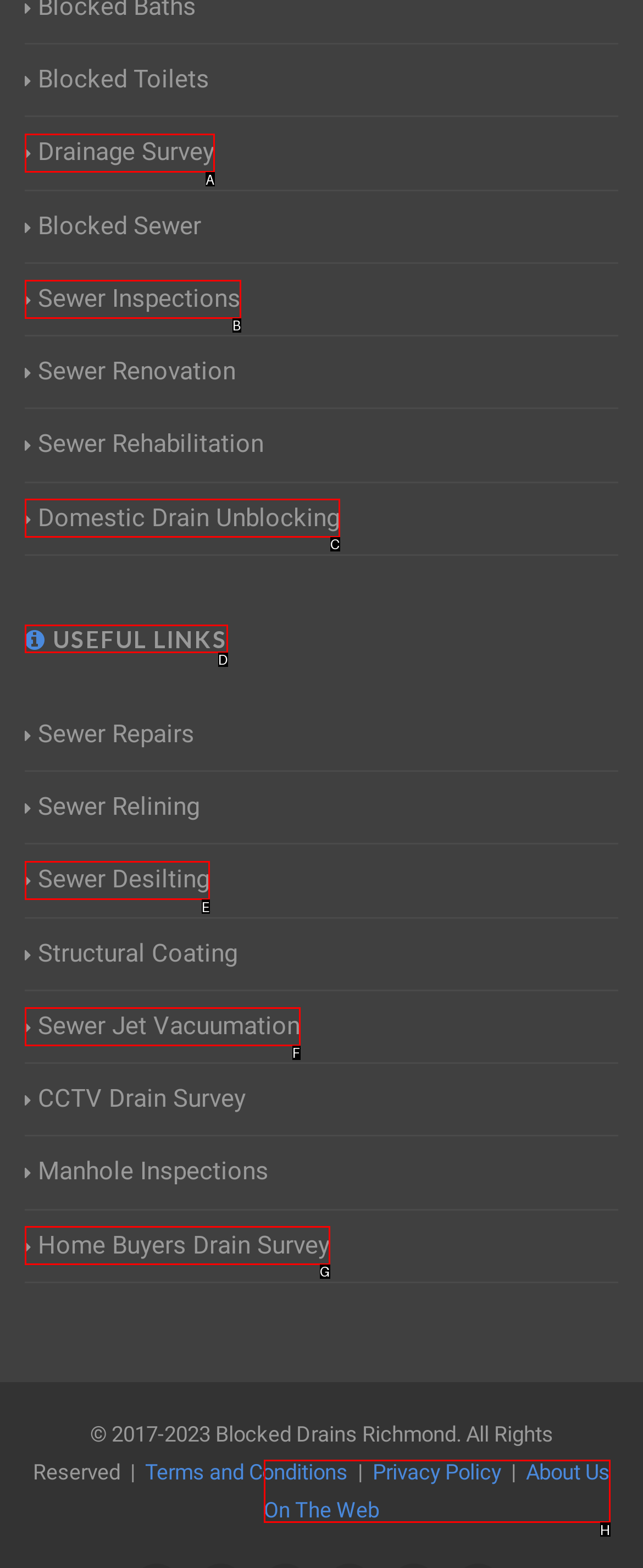Refer to the element description: About Us On The Web and identify the matching HTML element. State your answer with the appropriate letter.

H